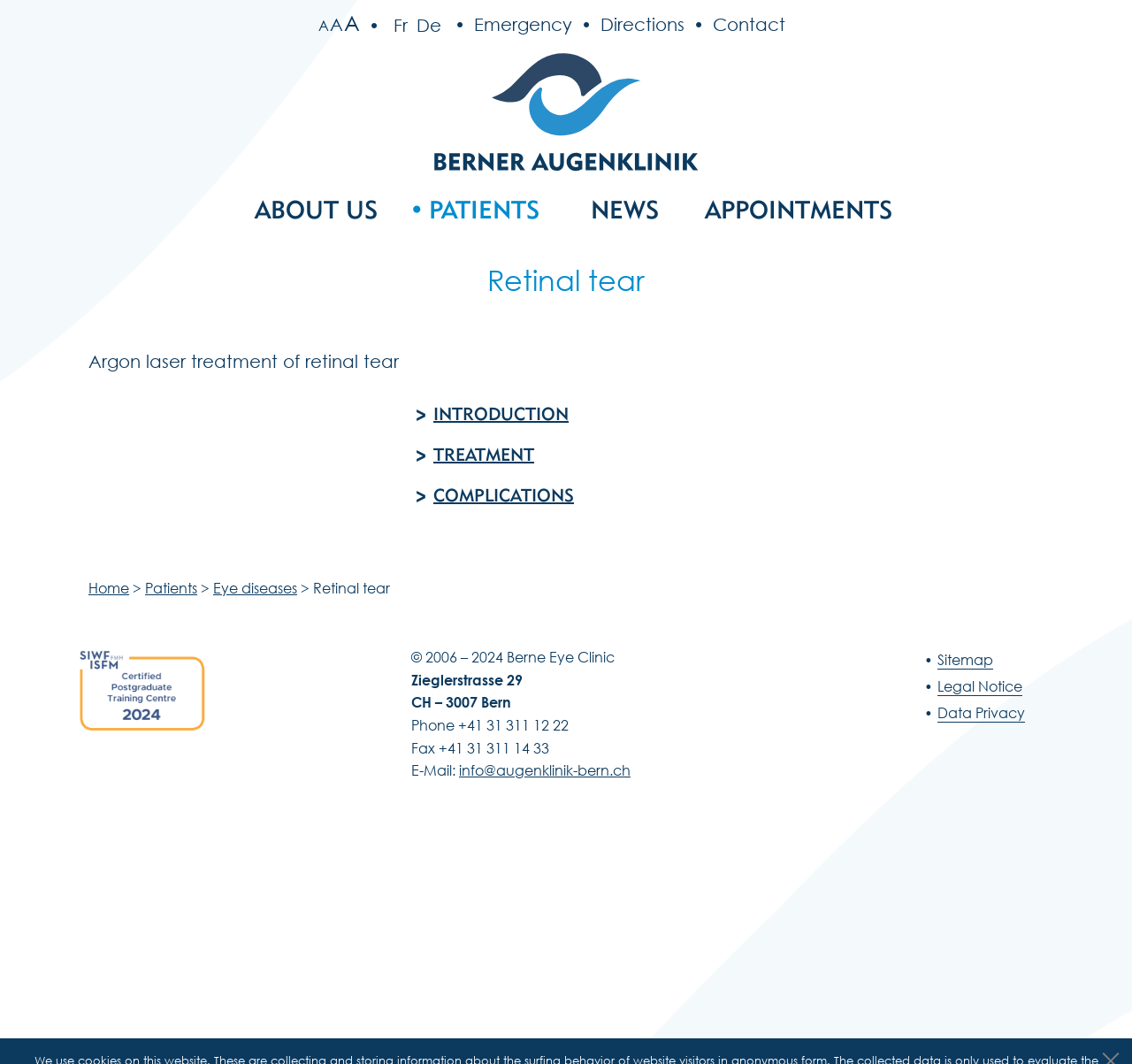Please give a one-word or short phrase response to the following question: 
How many tabs are in the tab list?

3